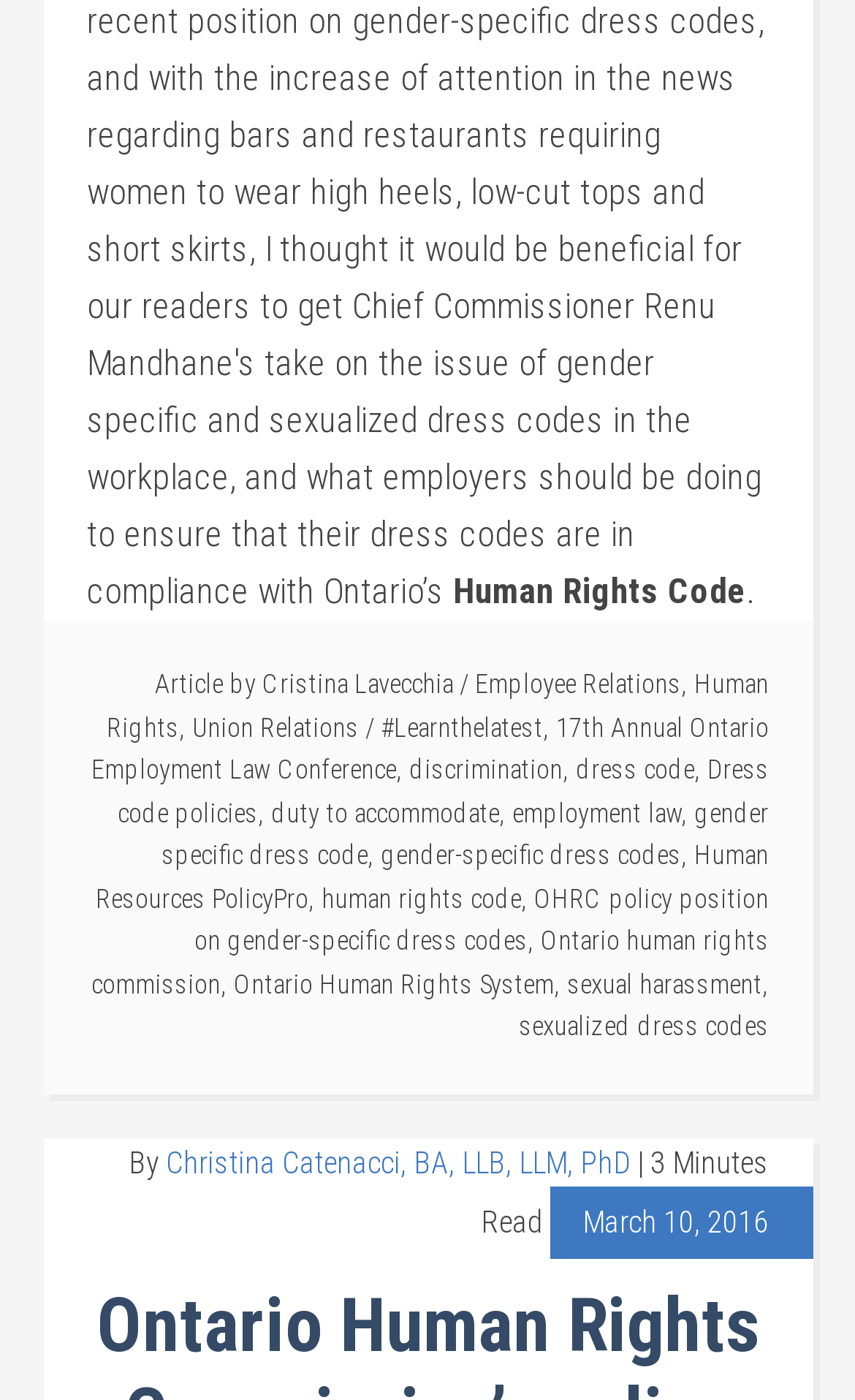What is the date of the article?
Please respond to the question with a detailed and informative answer.

The date of the article is March 10, 2016, which is indicated by the time element with ID 505 at the bottom of the webpage.